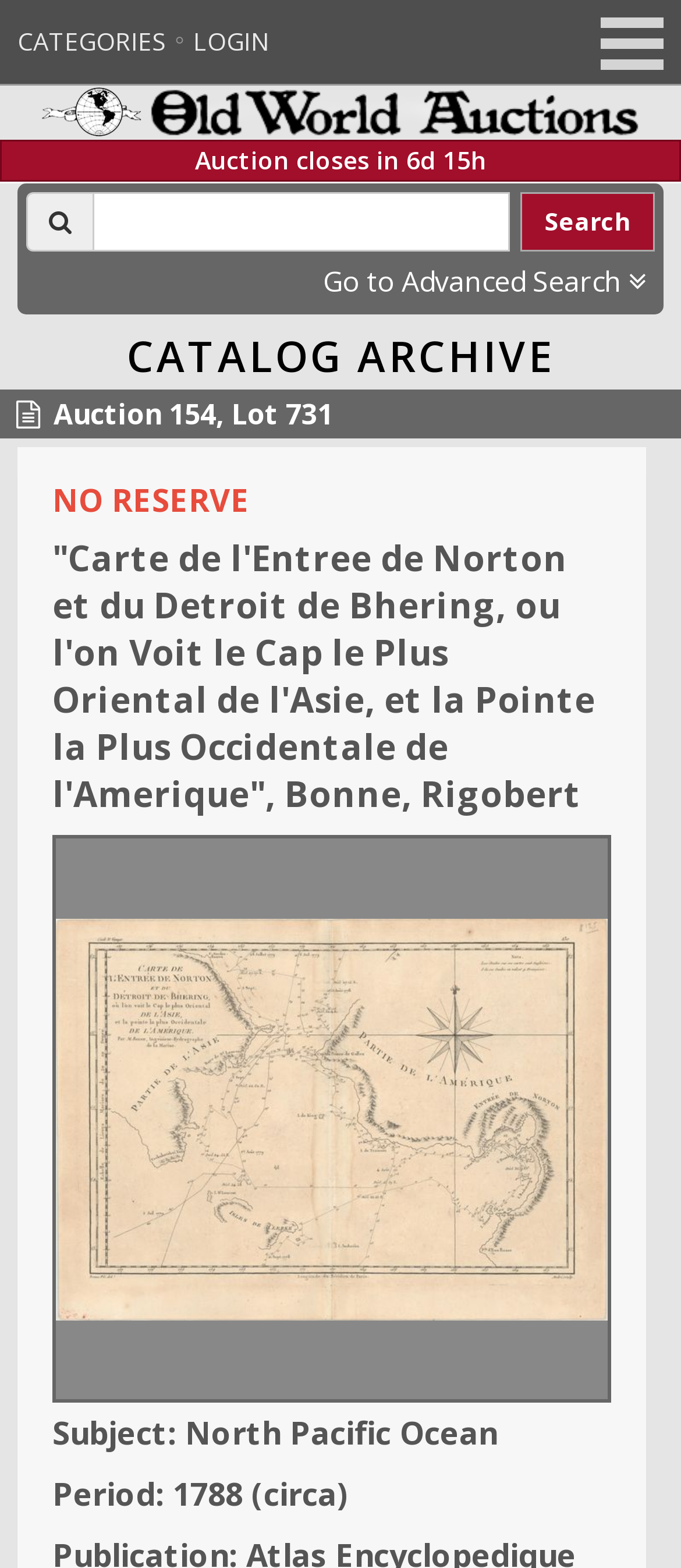Return the bounding box coordinates of the UI element that corresponds to this description: "alt="Sandra Stroot"". The coordinates must be given as four float numbers in the range of 0 and 1, [left, top, right, bottom].

None